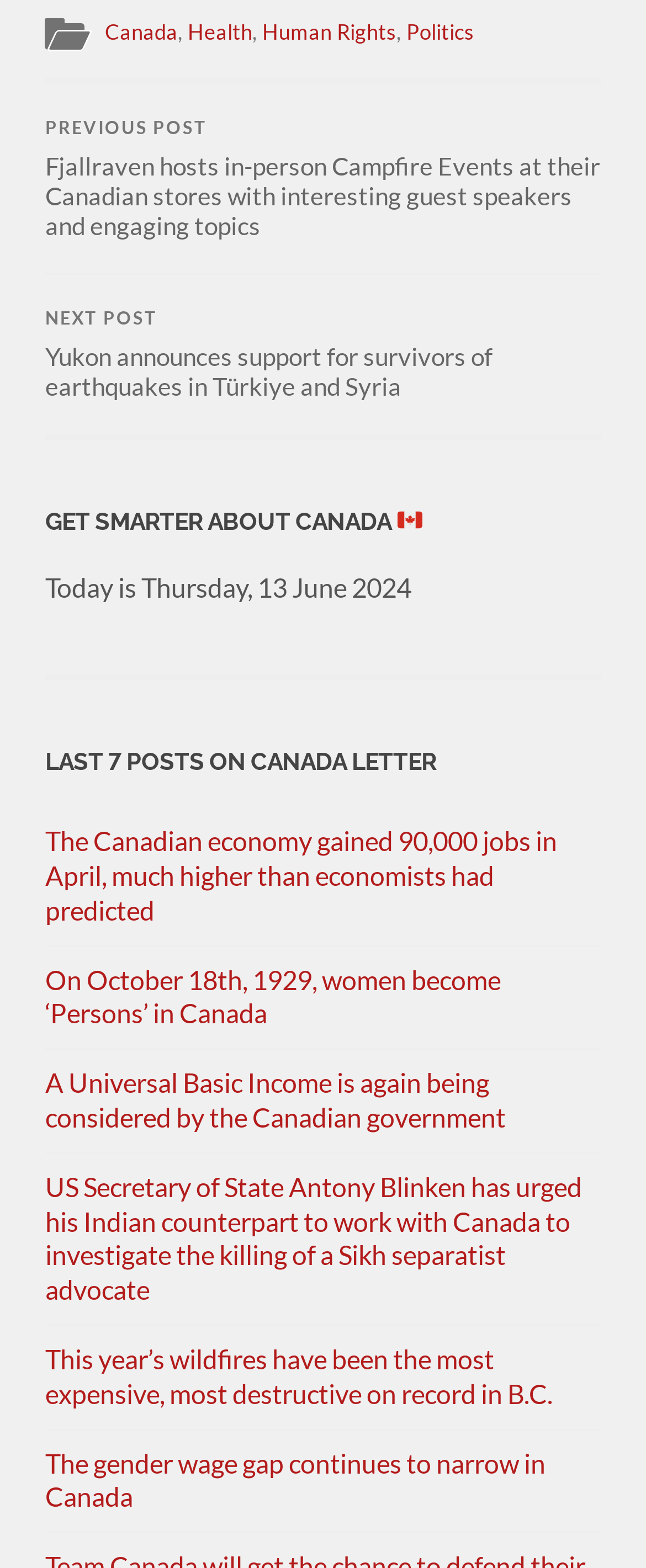Could you highlight the region that needs to be clicked to execute the instruction: "Read the previous post about Fjallraven's Campfire Events"?

[0.07, 0.054, 0.93, 0.174]